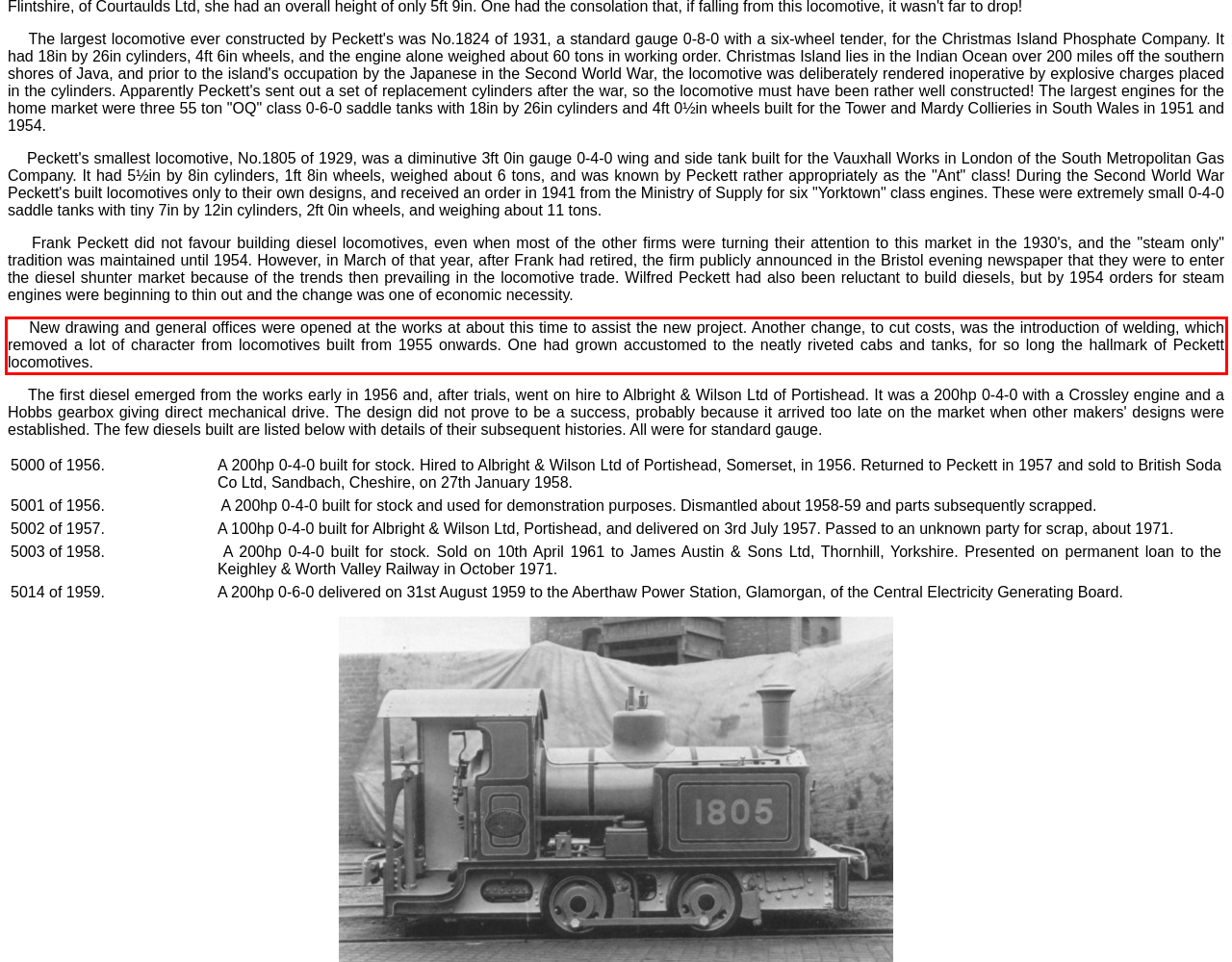Identify the red bounding box in the webpage screenshot and perform OCR to generate the text content enclosed.

New drawing and general offices were opened at the works at about this time to assist the new project. Another change, to cut costs, was the introduction of welding, which removed a lot of character from locomotives built from 1955 onwards. One had grown accustomed to the neatly riveted cabs and tanks, for so long the hallmark of Peckett locomotives.